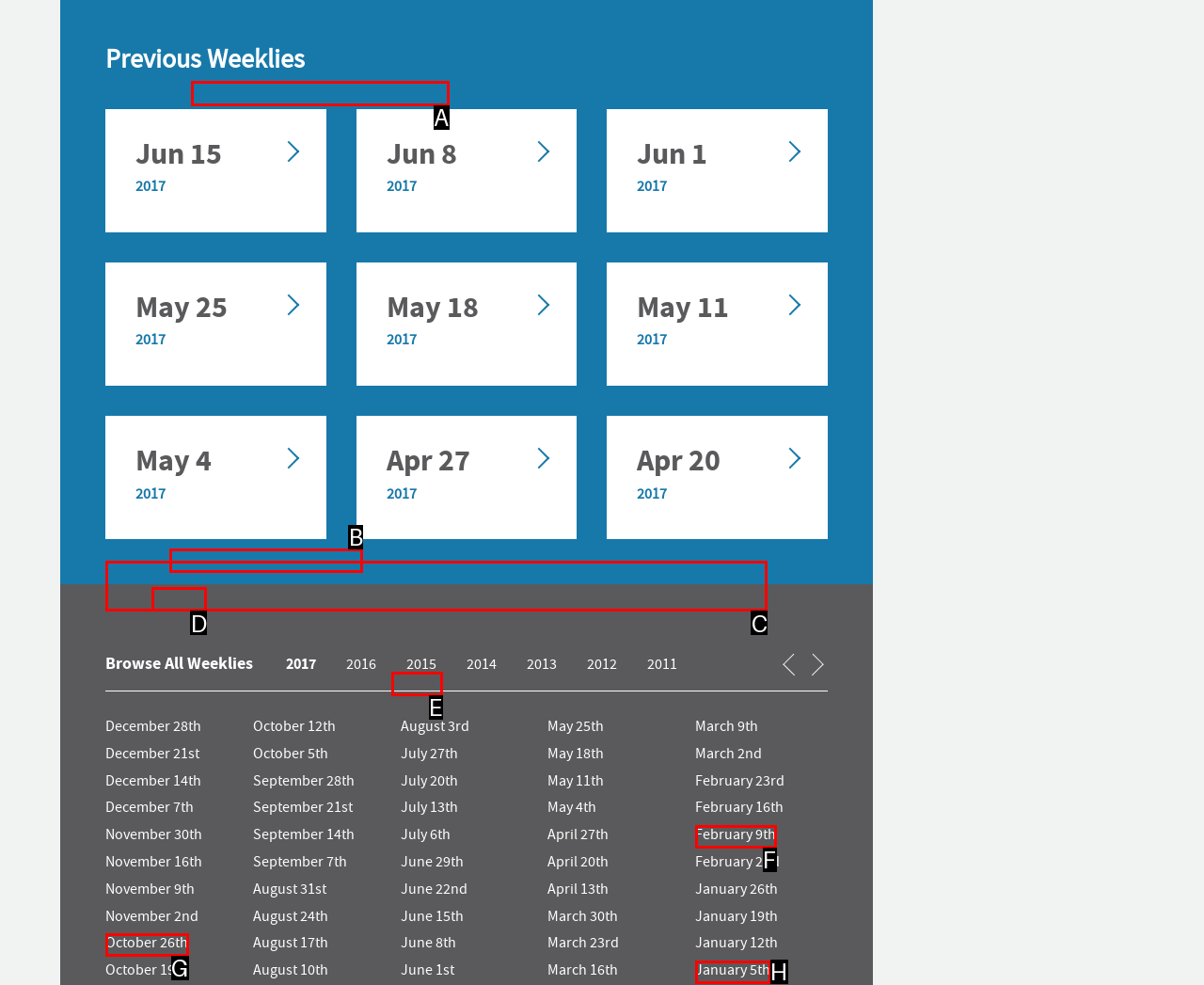Indicate the letter of the UI element that should be clicked to accomplish the task: Learn more about Russia's role in the 2016 election. Answer with the letter only.

A